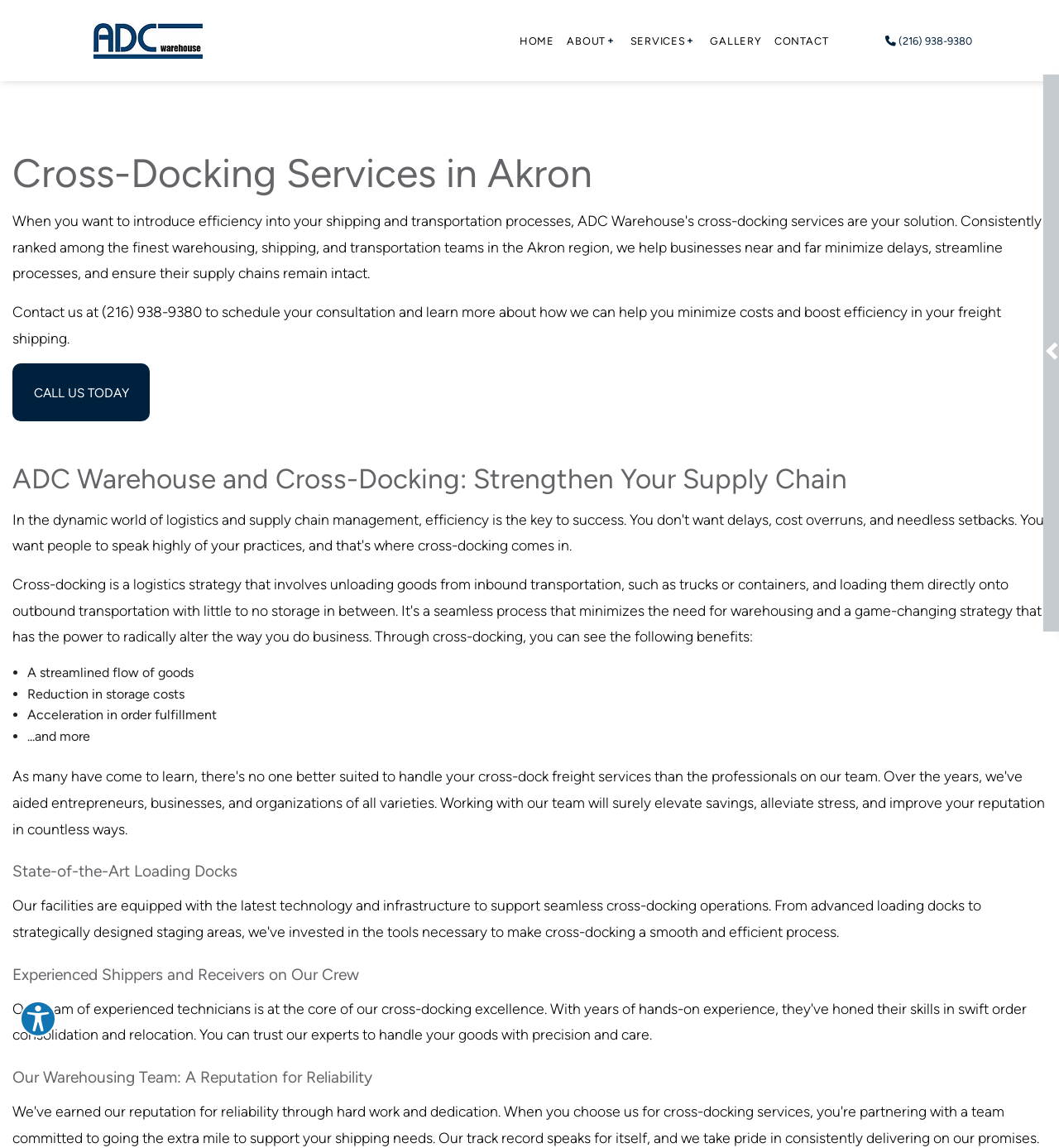Identify and generate the primary title of the webpage.

Cross-Docking Services in Akron